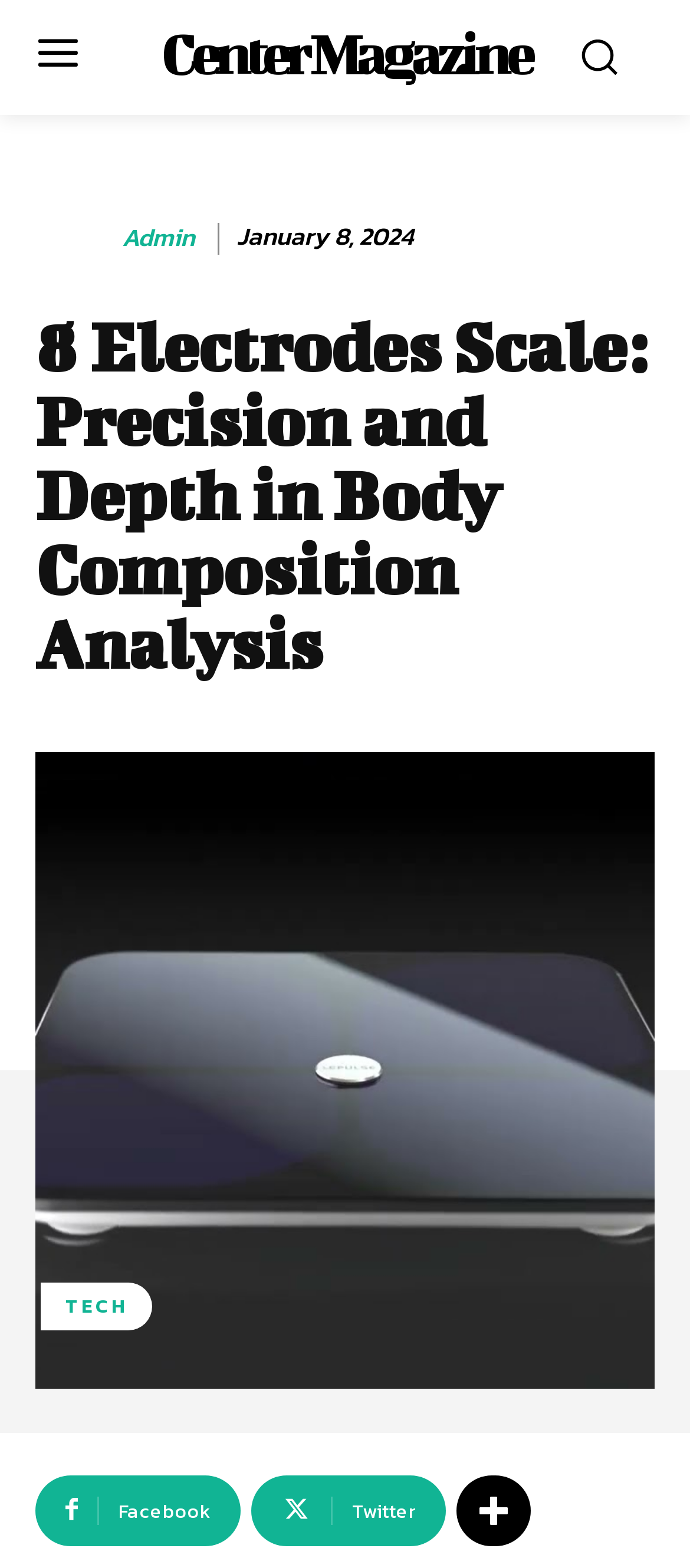How many social media platforms are mentioned on the webpage?
Refer to the screenshot and answer in one word or phrase.

4